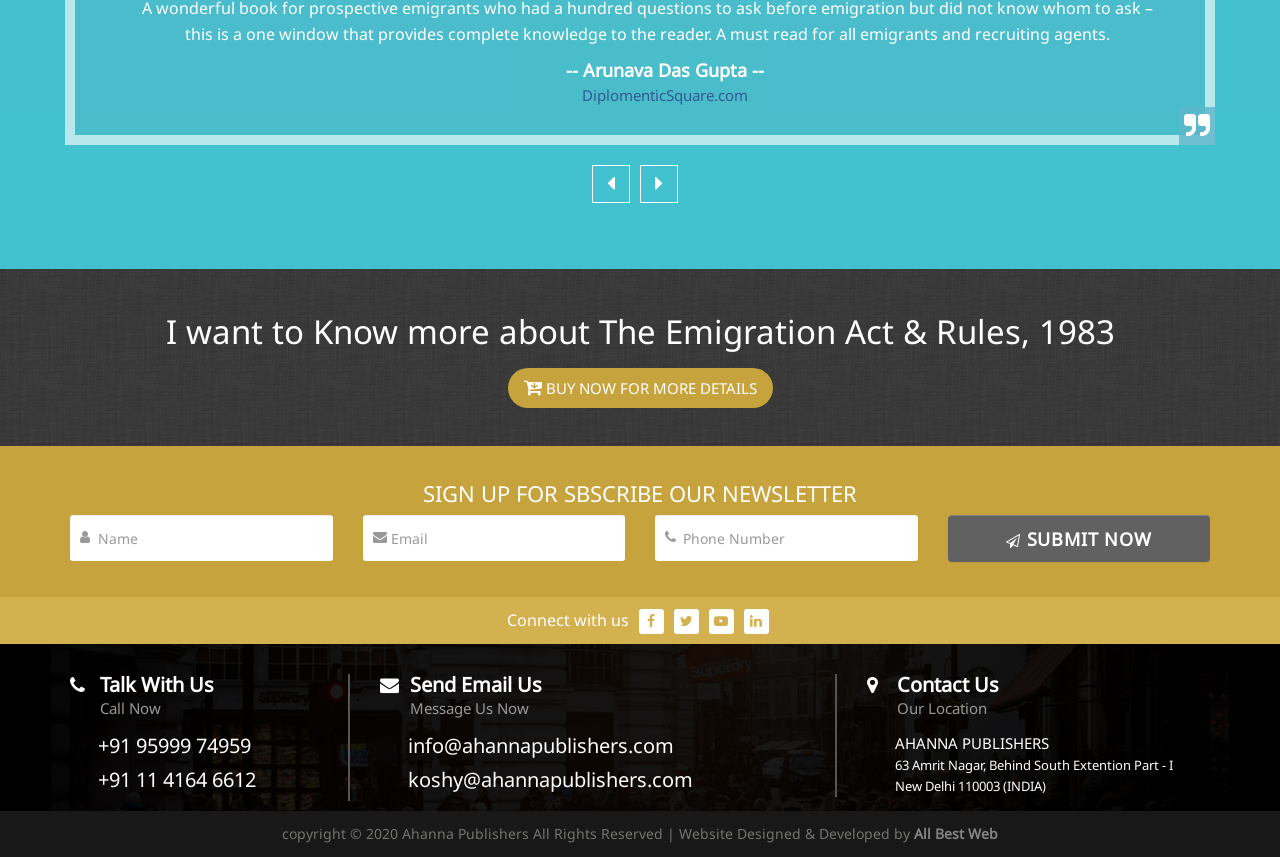What is the location of the publisher?
Provide a concise answer using a single word or phrase based on the image.

New Delhi 110003 (INDIA)